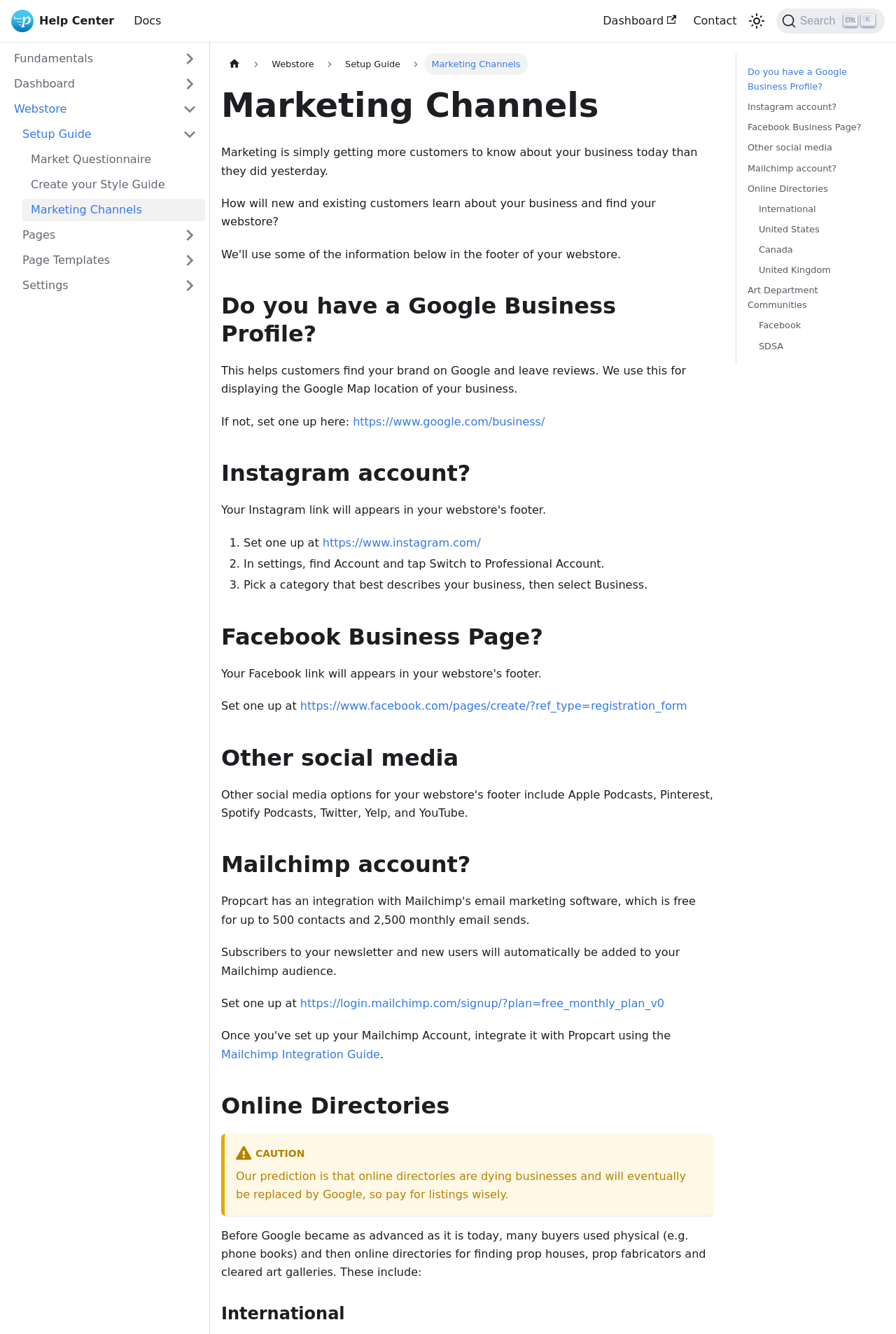Answer the question with a single word or phrase: 
What is the warning about online directories?

They are dying businesses